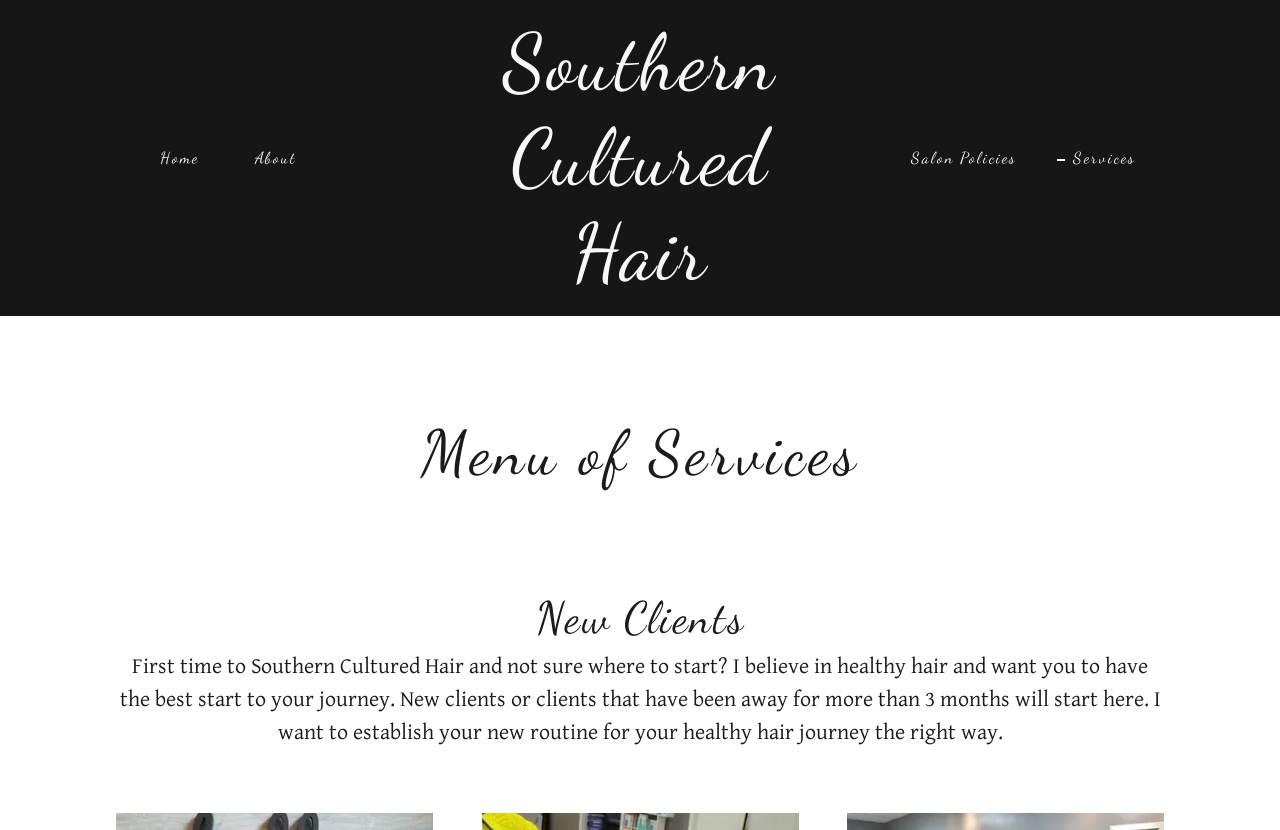From the image, can you give a detailed response to the question below:
What is the purpose of the 'New Clients' section?

The 'New Clients' section has a static text that explains the purpose of this section, which is to establish a new routine for clients who are new to Southern Cultured Hair or have been away for more than 3 months, to ensure a healthy hair journey.